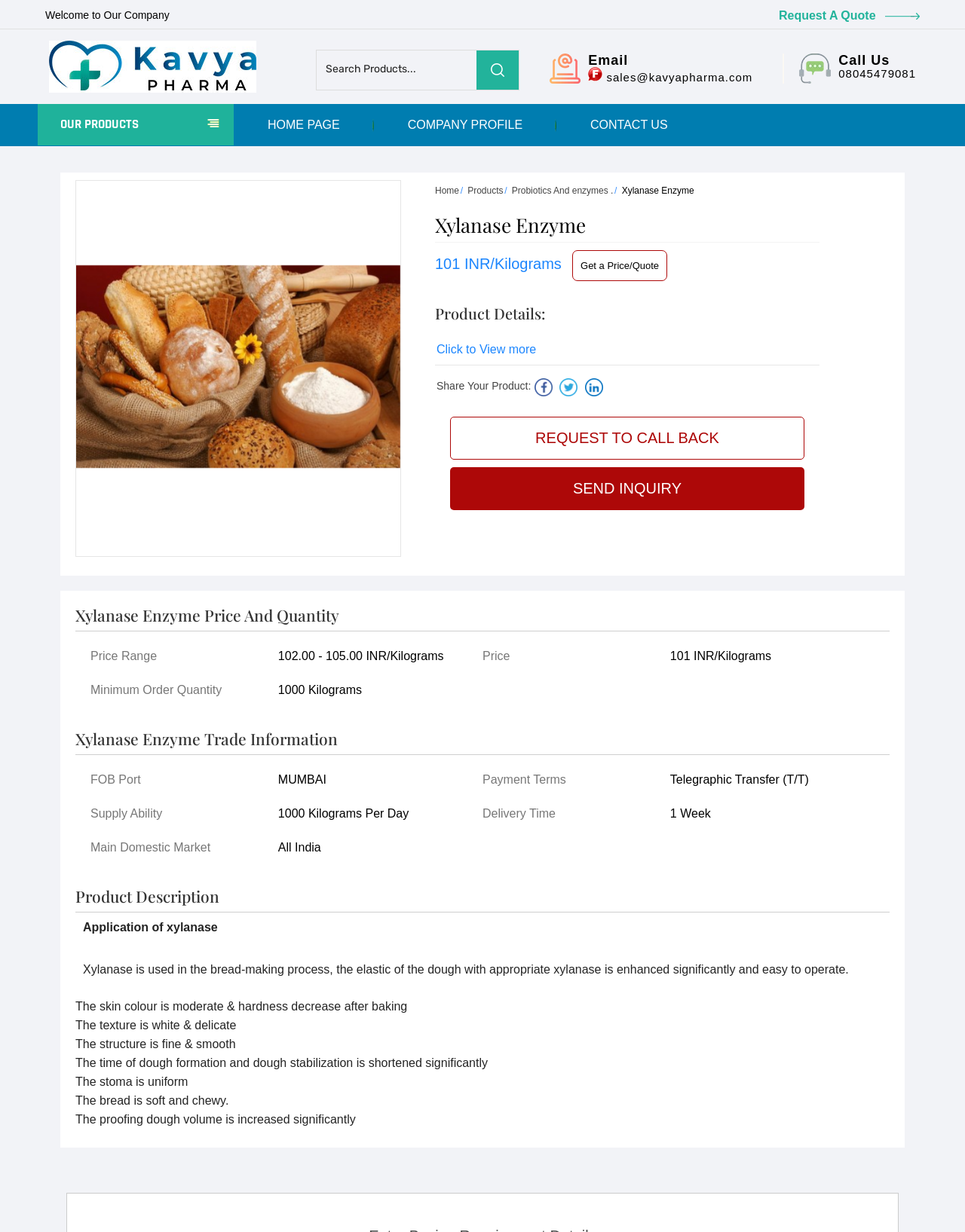Determine the bounding box coordinates for the UI element with the following description: "Request to Call Back". The coordinates should be four float numbers between 0 and 1, represented as [left, top, right, bottom].

[0.466, 0.338, 0.834, 0.373]